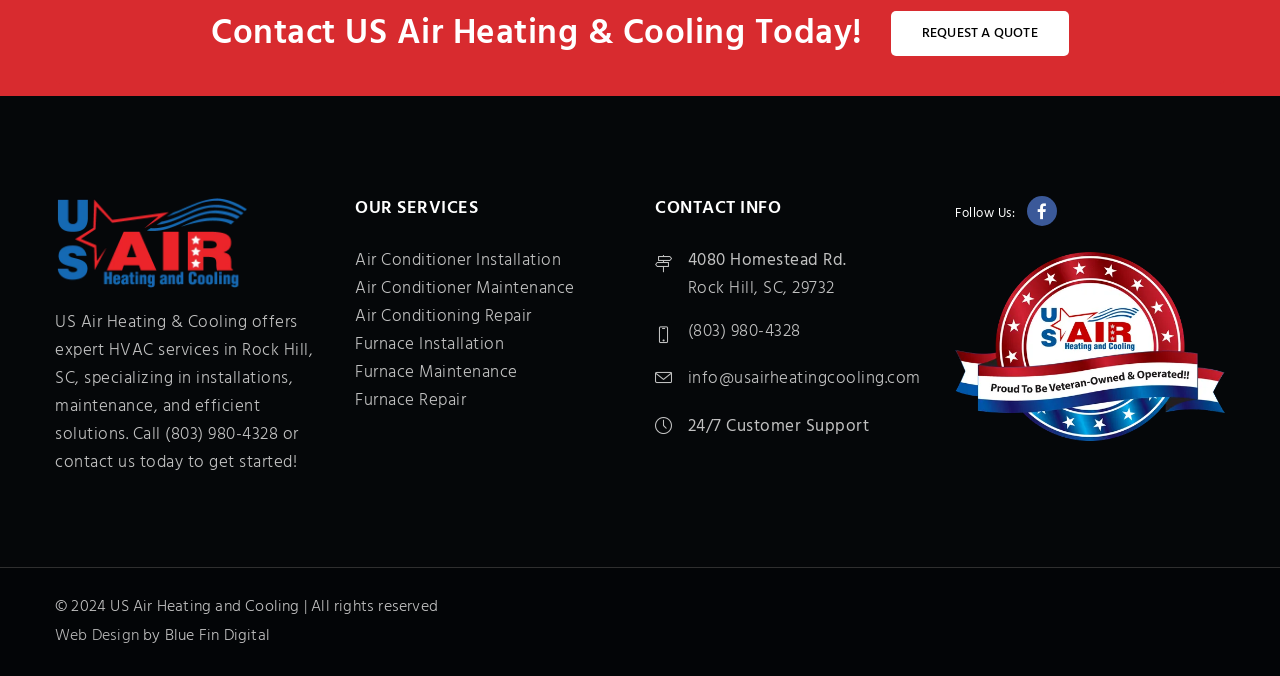What services does US Air Heating & Cooling offer?
Please respond to the question with a detailed and thorough explanation.

The services offered by US Air Heating & Cooling can be found in the OUR SERVICES section, which lists various services such as Air Conditioner Installation, Air Conditioner Maintenance, Air Conditioning Repair, Furnace Installation, Furnace Maintenance, and Furnace Repair.